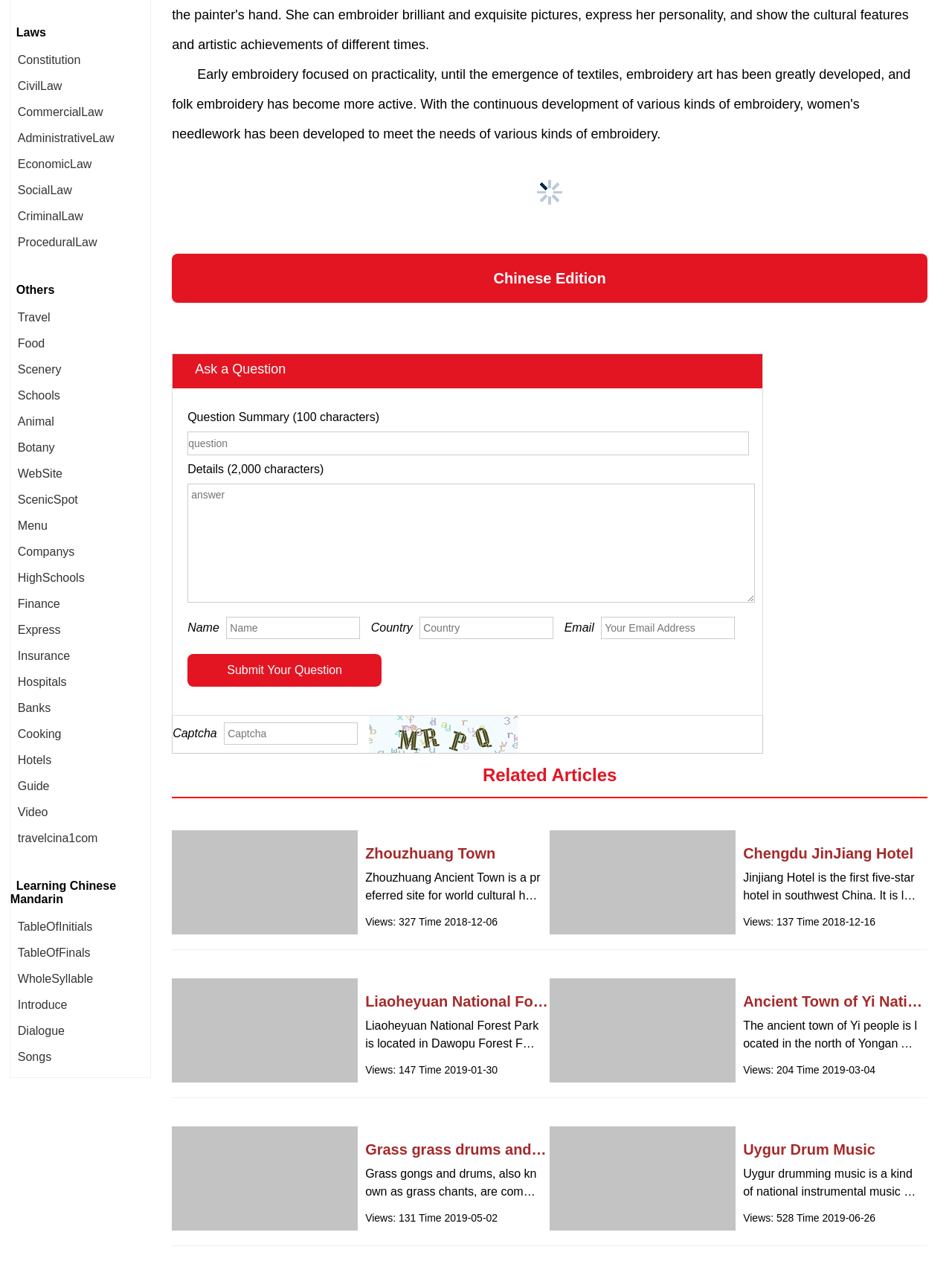Please mark the clickable region by giving the bounding box coordinates needed to complete this instruction: "View the 'How to Be the Best Girlfriend: A Comprehensive Guide in 2023' article".

None